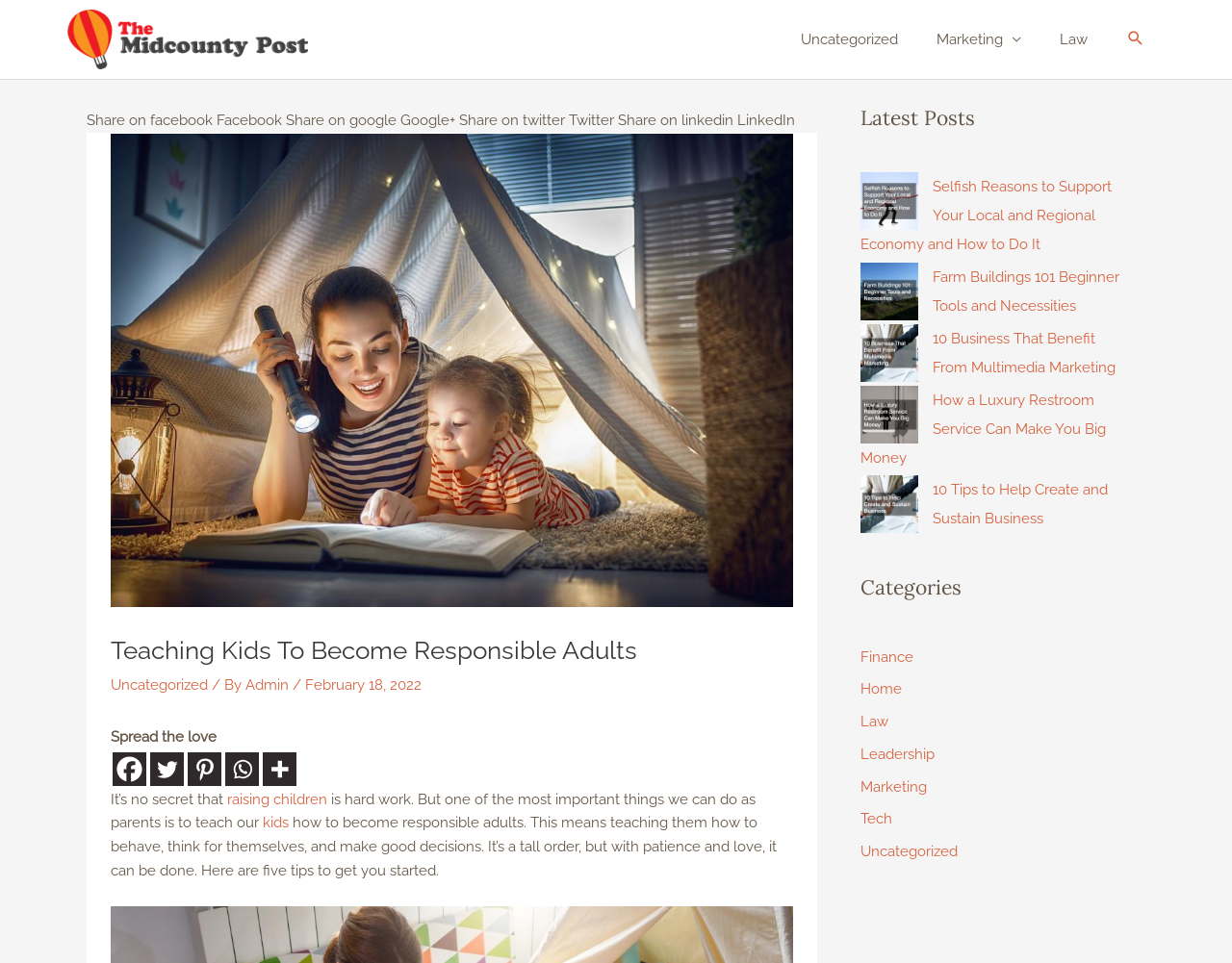Find the bounding box coordinates of the clickable element required to execute the following instruction: "Click on the link to read about teaching kids to become responsible adults". Provide the coordinates as four float numbers between 0 and 1, i.e., [left, top, right, bottom].

[0.09, 0.66, 0.644, 0.692]